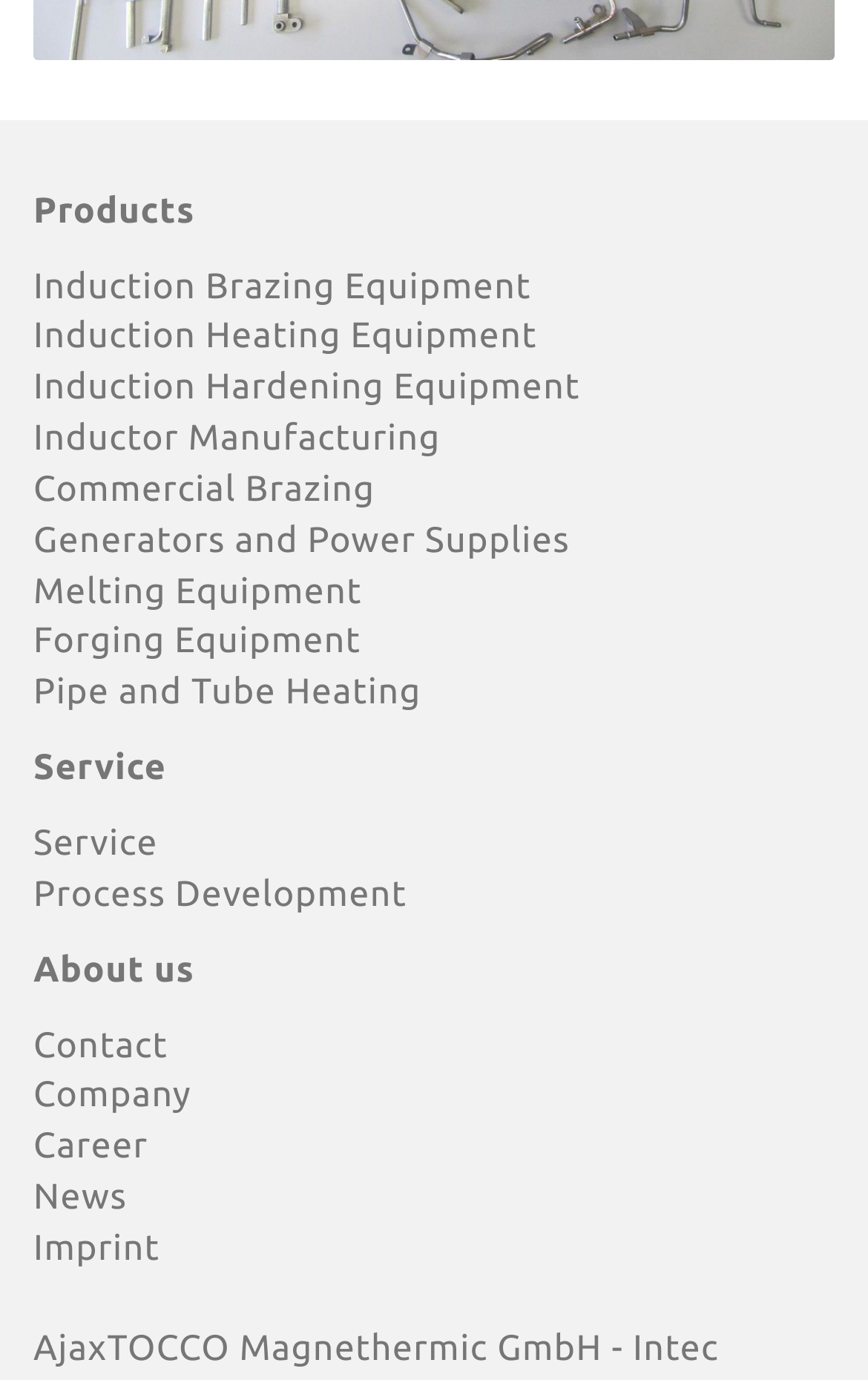How many equipment categories are listed?
Using the visual information, answer the question in a single word or phrase.

9